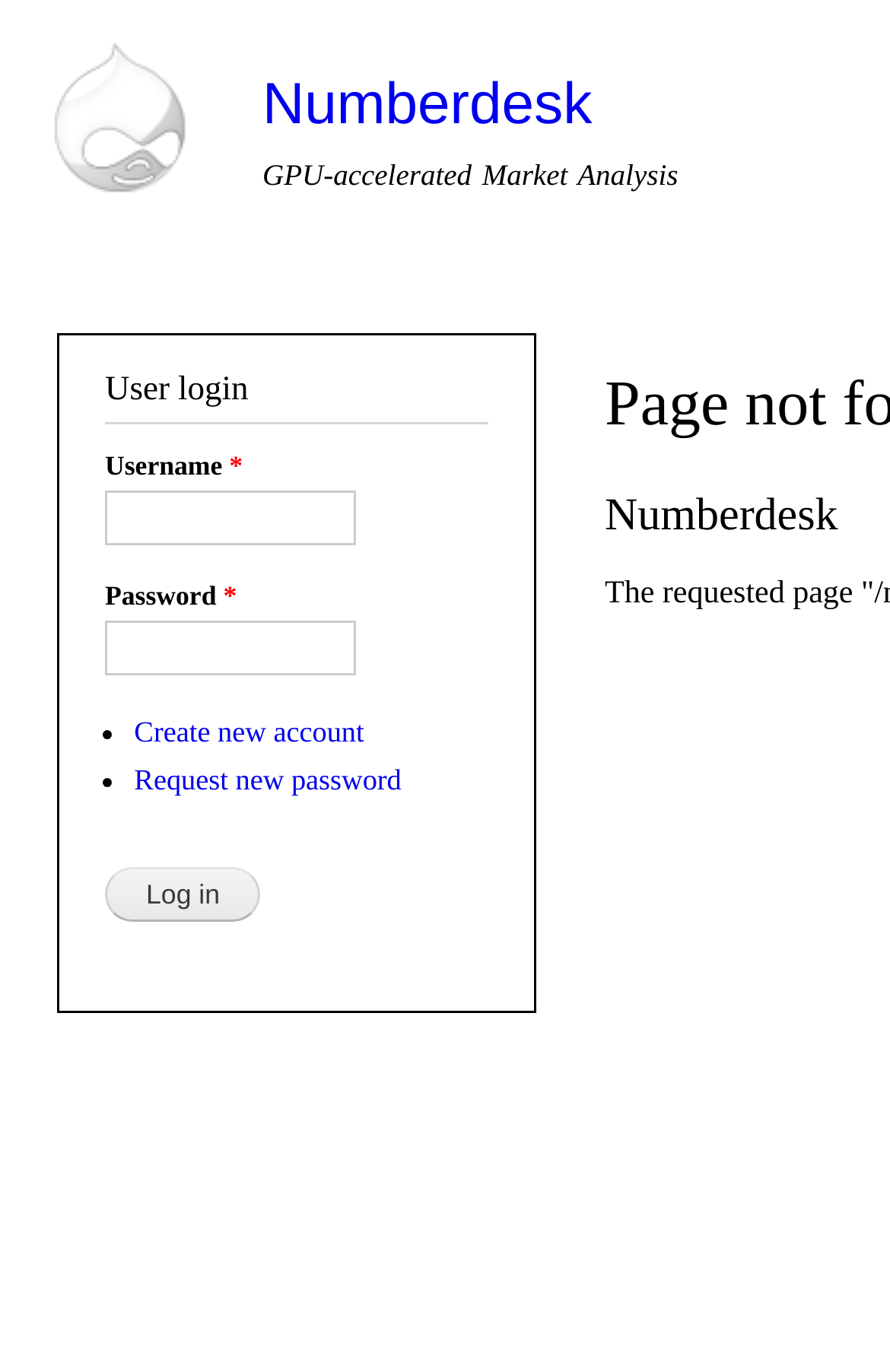What are the two options for new users?
Look at the screenshot and provide an in-depth answer.

The webpage provides two options for new users: 'Create new account' and 'Request new password', which are indicated by the links at the bottom of the page.